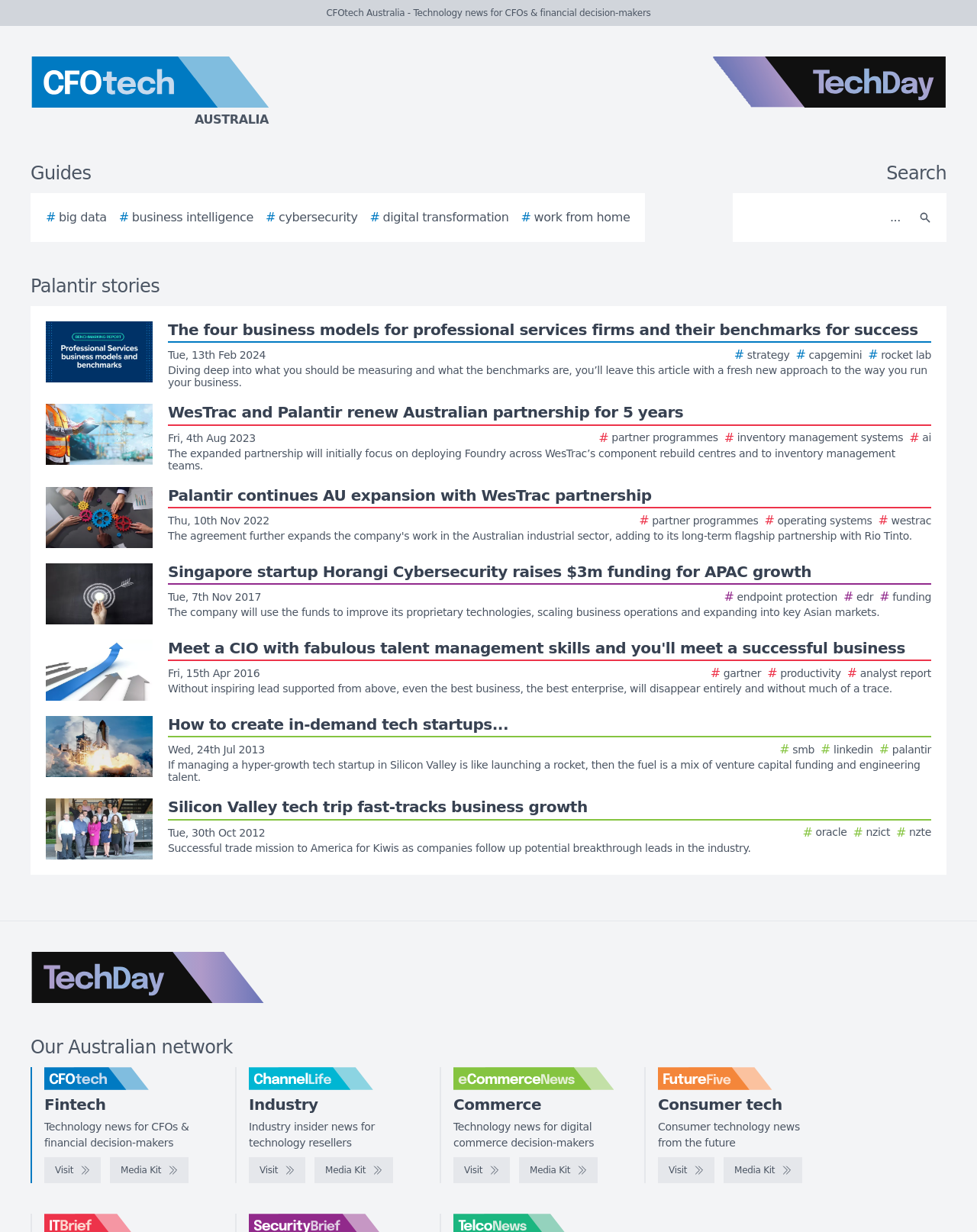Can you determine the bounding box coordinates of the area that needs to be clicked to fulfill the following instruction: "Explore the Industry insider news for technology resellers"?

[0.255, 0.866, 0.419, 0.885]